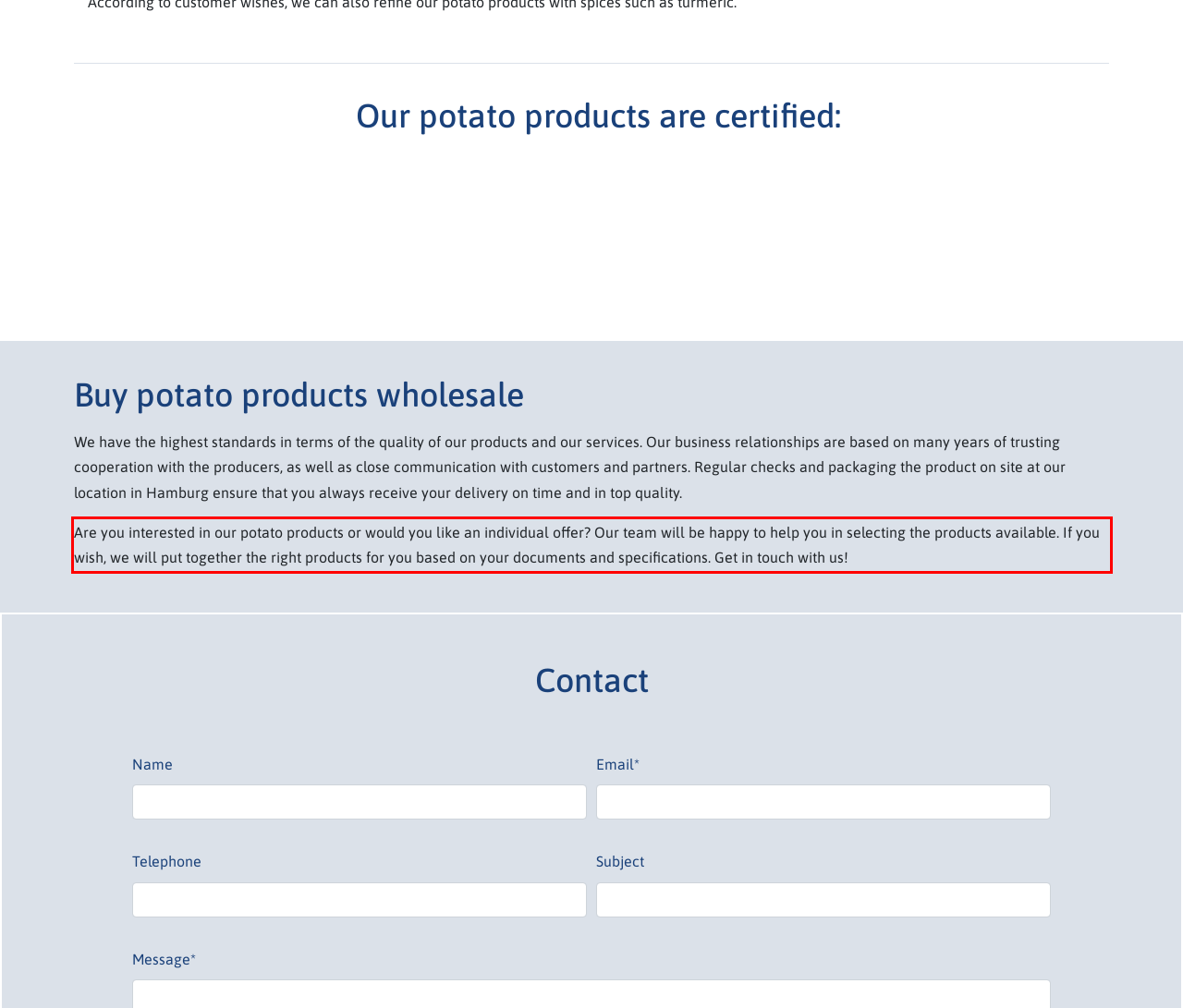Observe the screenshot of the webpage, locate the red bounding box, and extract the text content within it.

Are you interested in our potato products or would you like an individual offer? Our team will be happy to help you in selecting the products available. If you wish, we will put together the right products for you based on your documents and specifications. Get in touch with us!